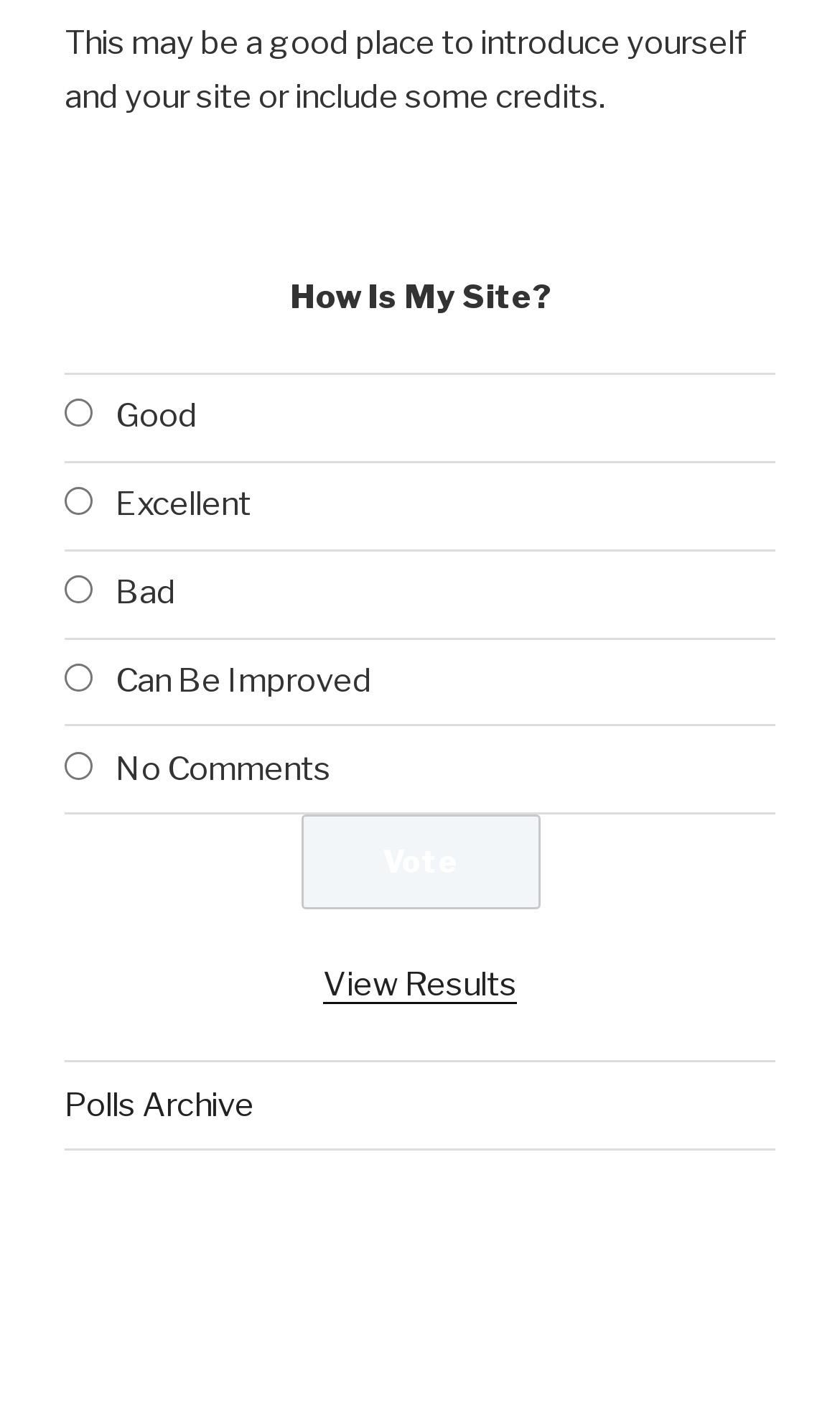Identify the bounding box coordinates for the element you need to click to achieve the following task: "Go to the polls archive". Provide the bounding box coordinates as four float numbers between 0 and 1, in the form [left, top, right, bottom].

[0.077, 0.771, 0.303, 0.799]